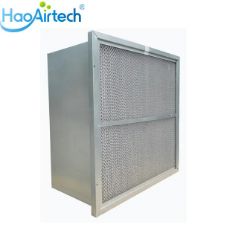Provide a single word or phrase answer to the question: 
What is the purpose of the metal frame in the filter?

To support the mesh structure